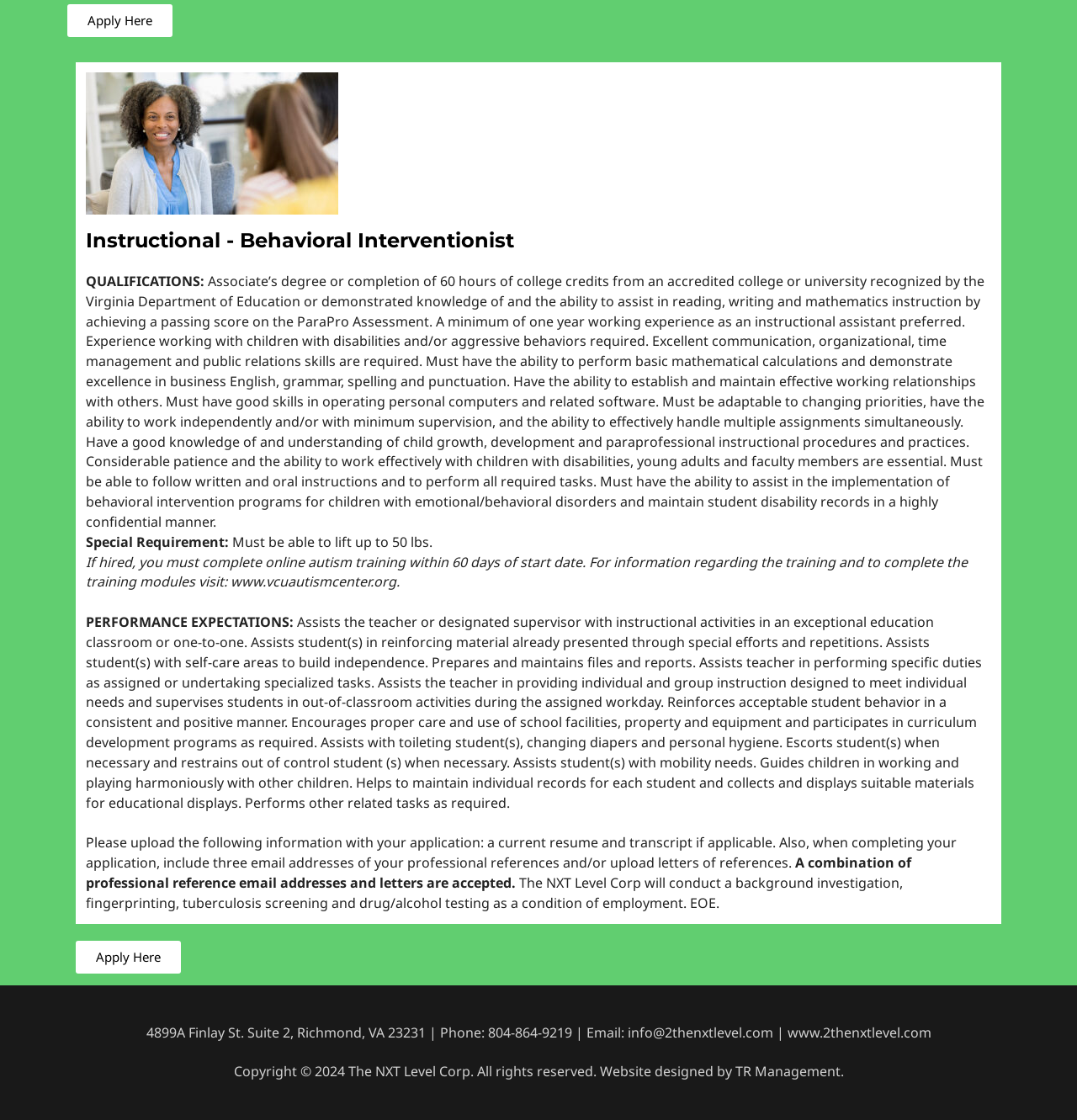Using the information shown in the image, answer the question with as much detail as possible: What is the minimum education requirement for the job?

The minimum education requirement can be found in the StaticText element with the text 'QUALIFICATIONS:' which lists the required qualifications for the job, including an Associate’s degree or completion of 60 hours of college credits from an accredited college or university recognized by the Virginia Department of Education.